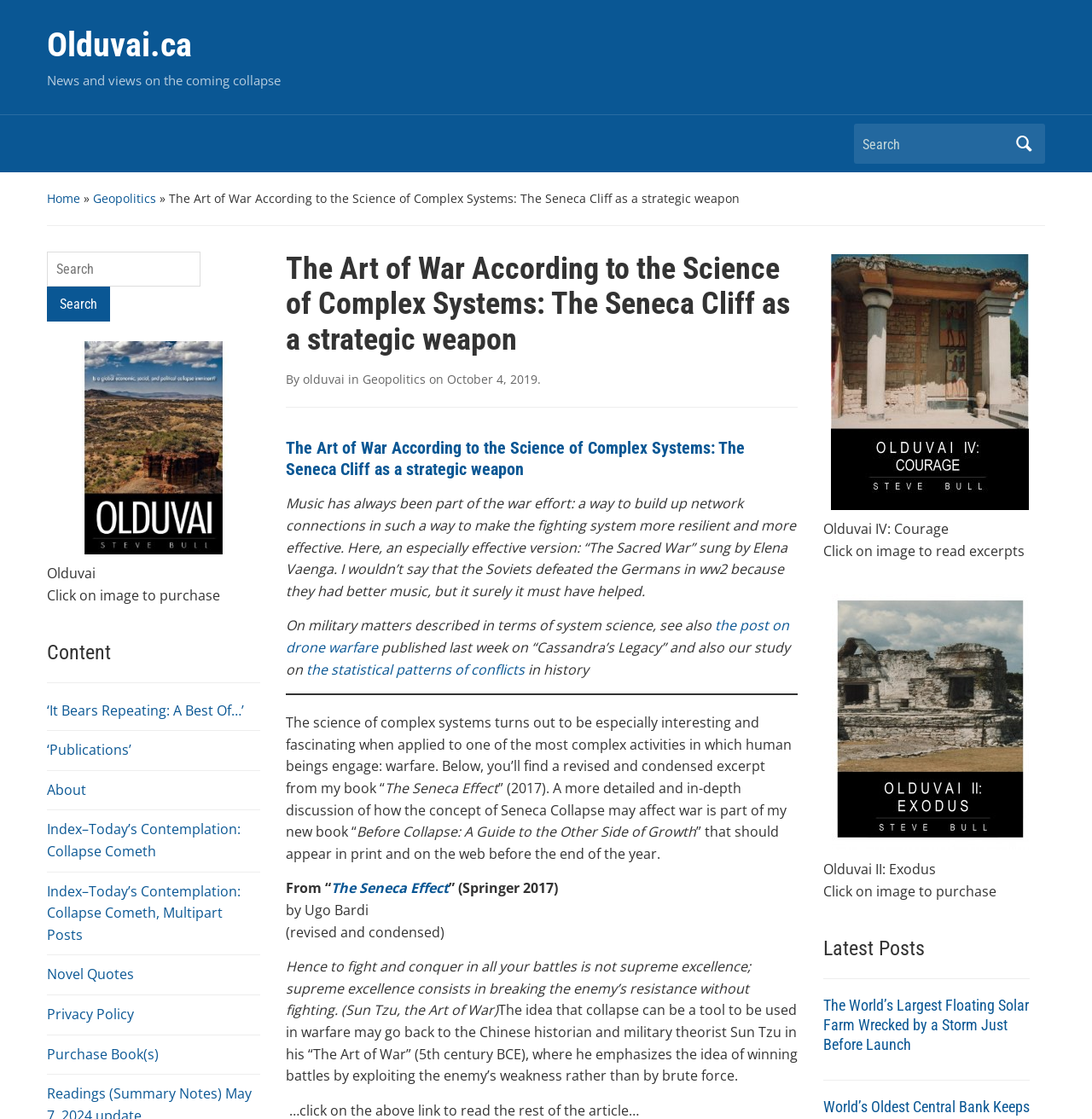Who is the author of the book?
From the image, respond using a single word or phrase.

Ugo Bardi